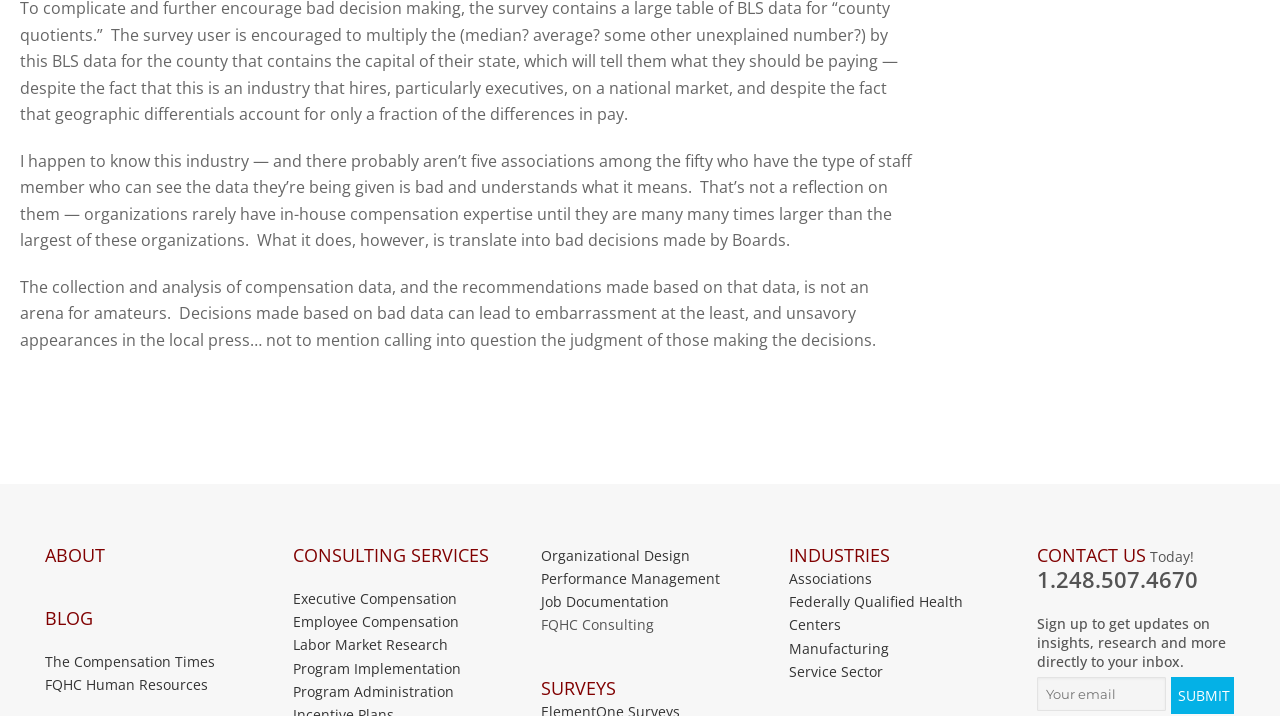What can users do to stay updated on the webpage's content?
Kindly give a detailed and elaborate answer to the question.

The webpage offers a sign-up form for users to receive updates on insights, research, and more directly to their inbox, suggesting that the webpage will be publishing new content and wants to keep users informed.